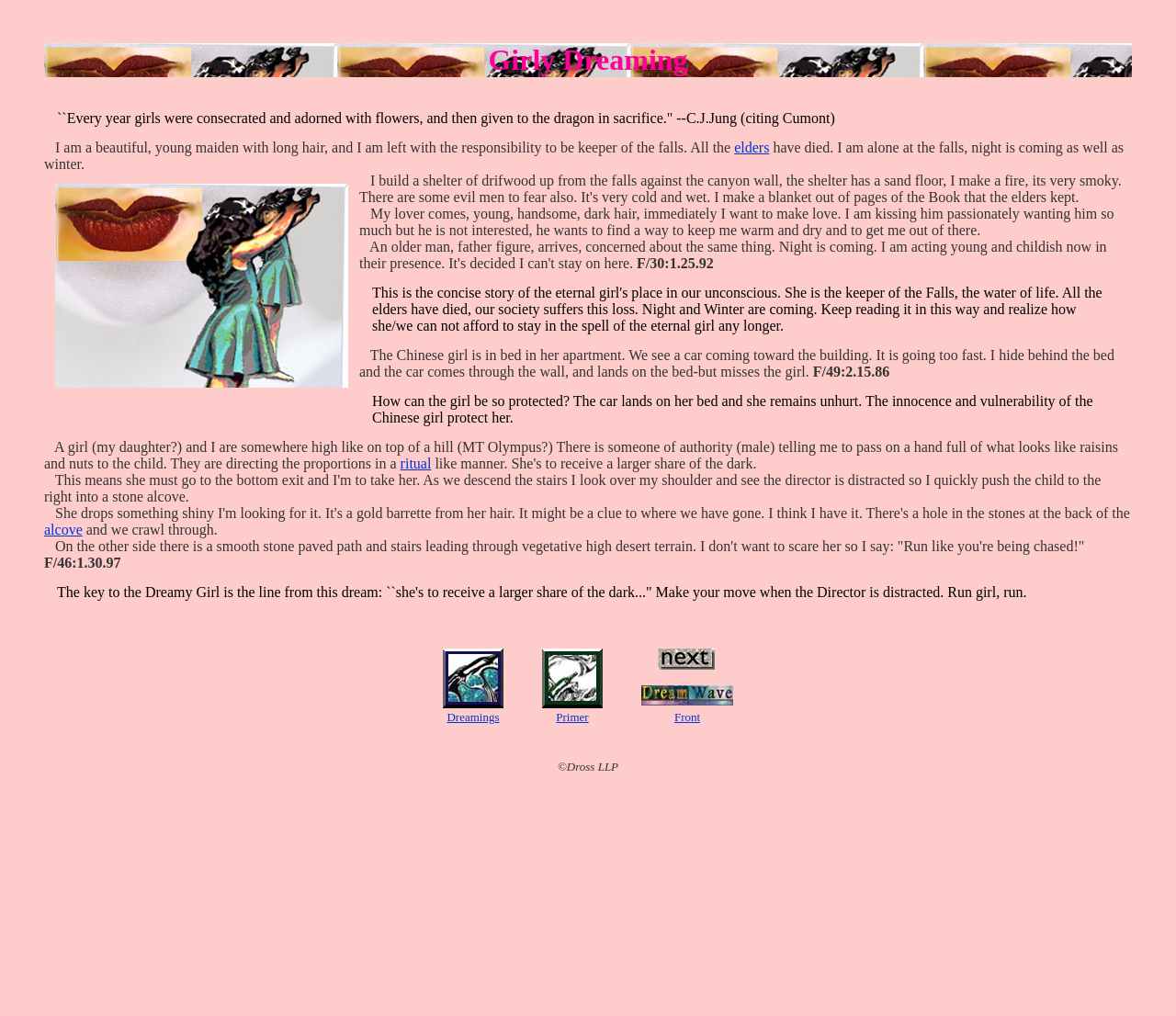Find and provide the bounding box coordinates for the UI element described here: "alcove". The coordinates should be given as four float numbers between 0 and 1: [left, top, right, bottom].

[0.038, 0.513, 0.07, 0.529]